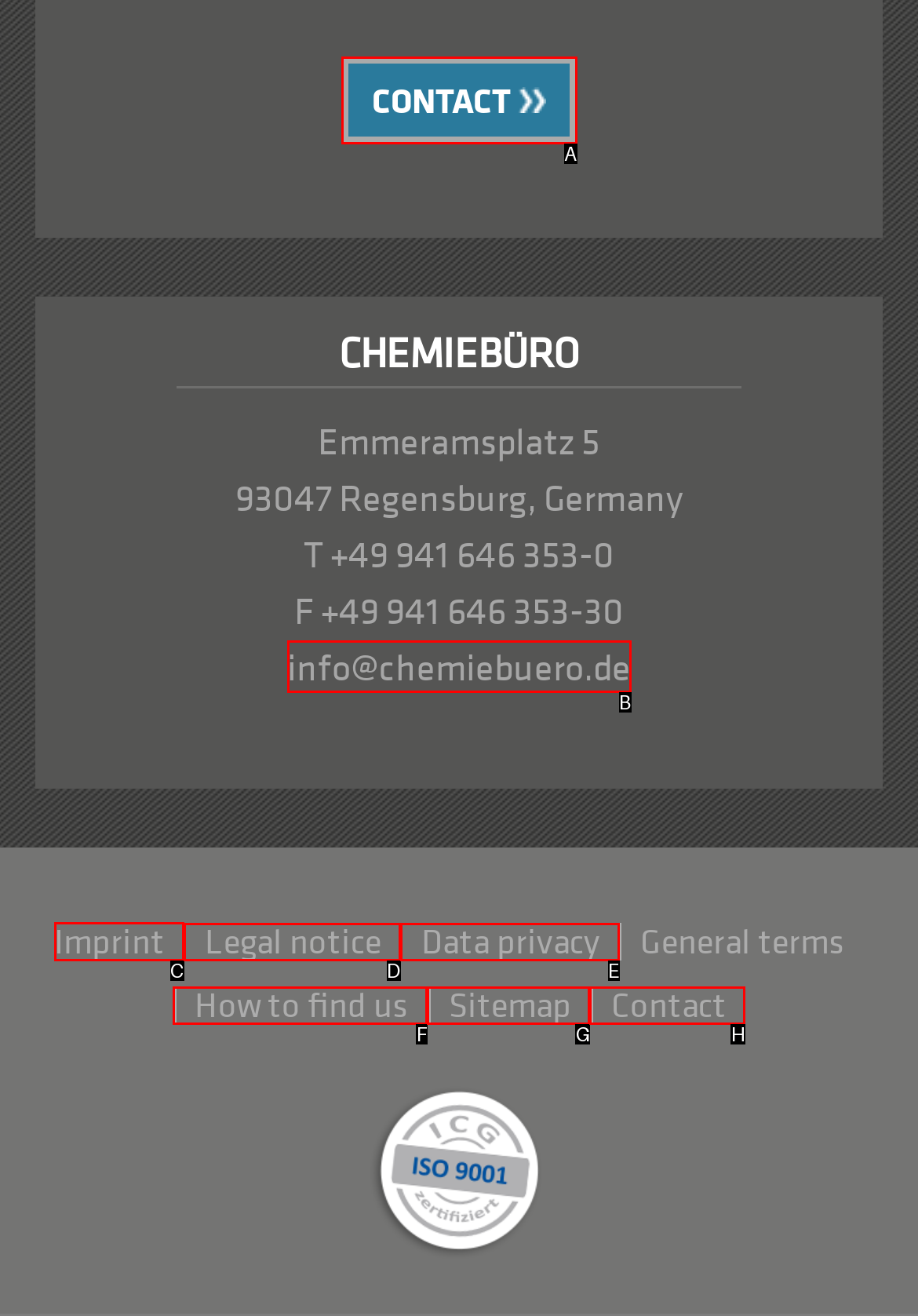Select the appropriate HTML element that needs to be clicked to execute the following task: view the imprint. Respond with the letter of the option.

C